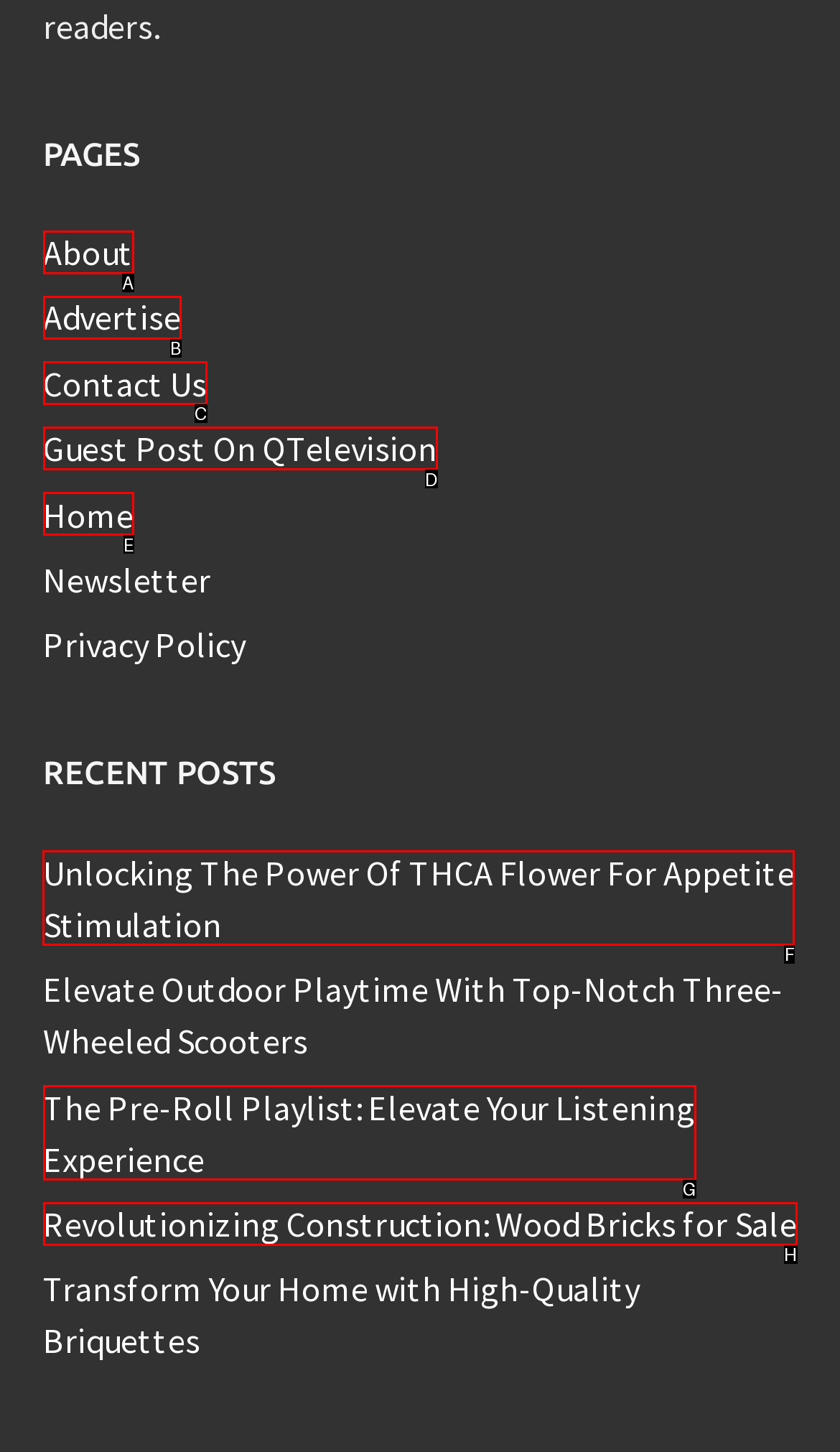Select the proper UI element to click in order to perform the following task: read recent post about THCA flower. Indicate your choice with the letter of the appropriate option.

F